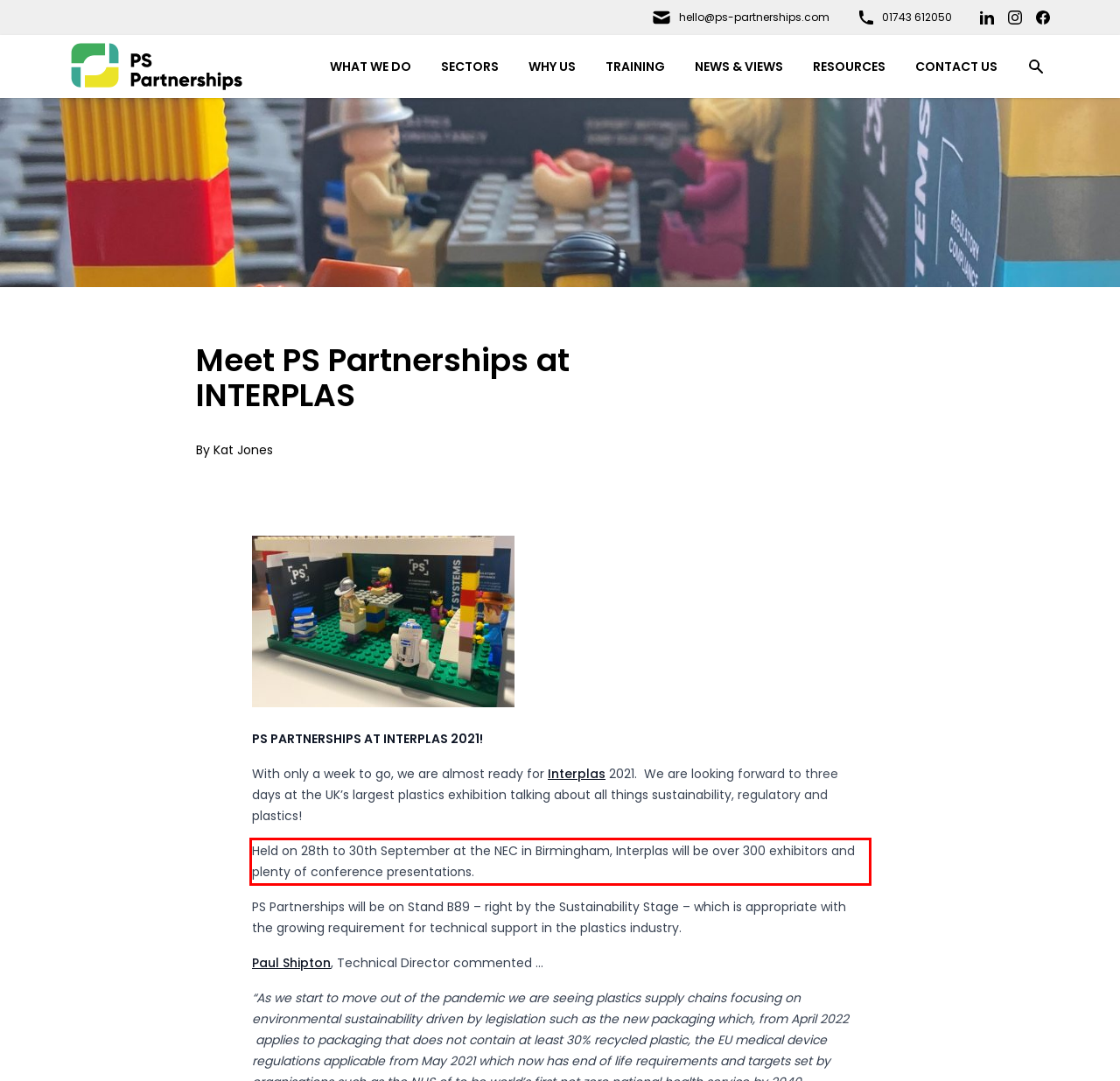Look at the provided screenshot of the webpage and perform OCR on the text within the red bounding box.

Held on 28th to 30th September at the NEC in Birmingham, Interplas will be over 300 exhibitors and plenty of conference presentations.